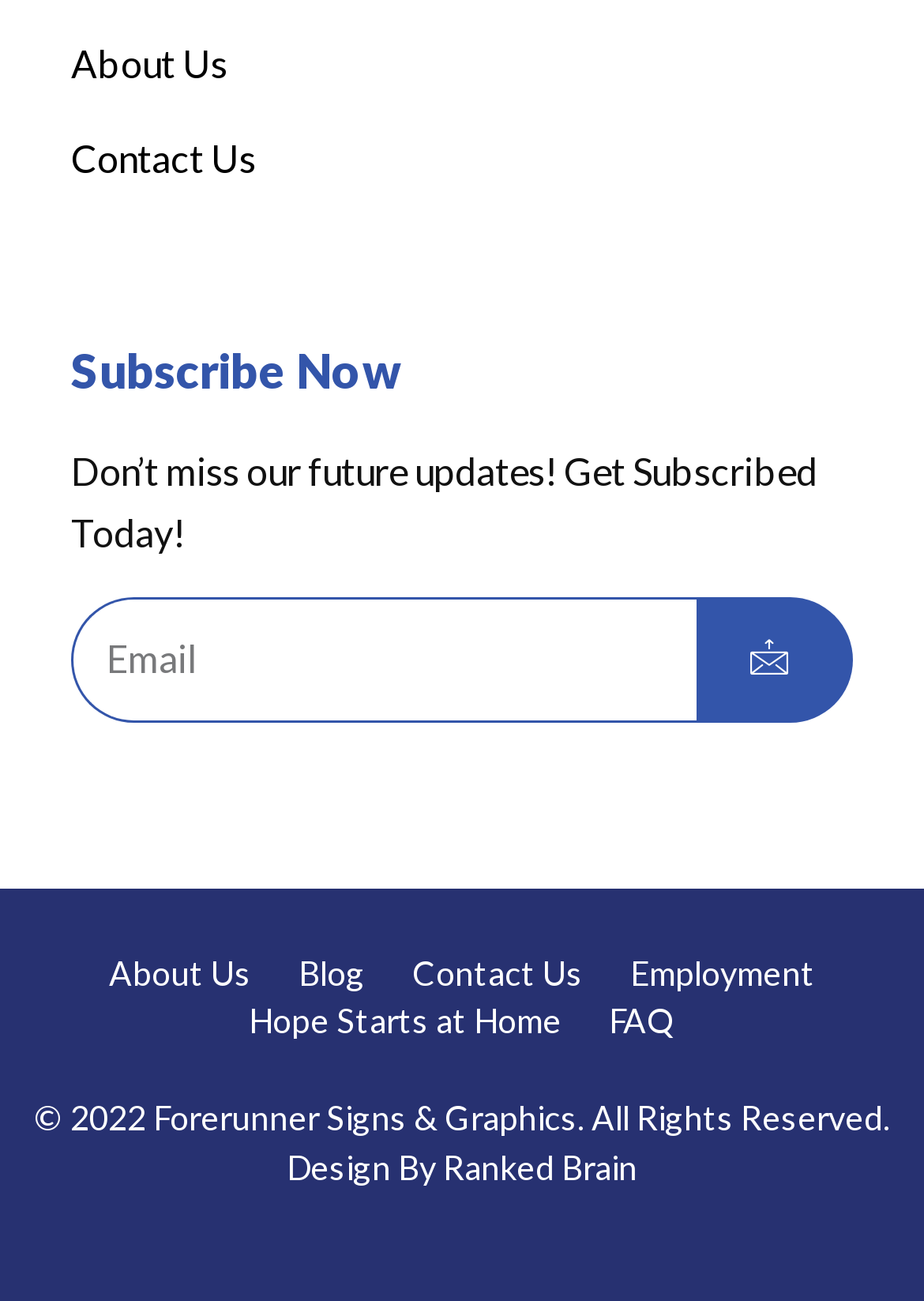What is the purpose of the links at the top of the webpage?
Provide an in-depth and detailed answer to the question.

The links at the top of the webpage, including 'About Us' and 'Contact Us', are likely used for navigation purposes, allowing users to access different sections of the website.